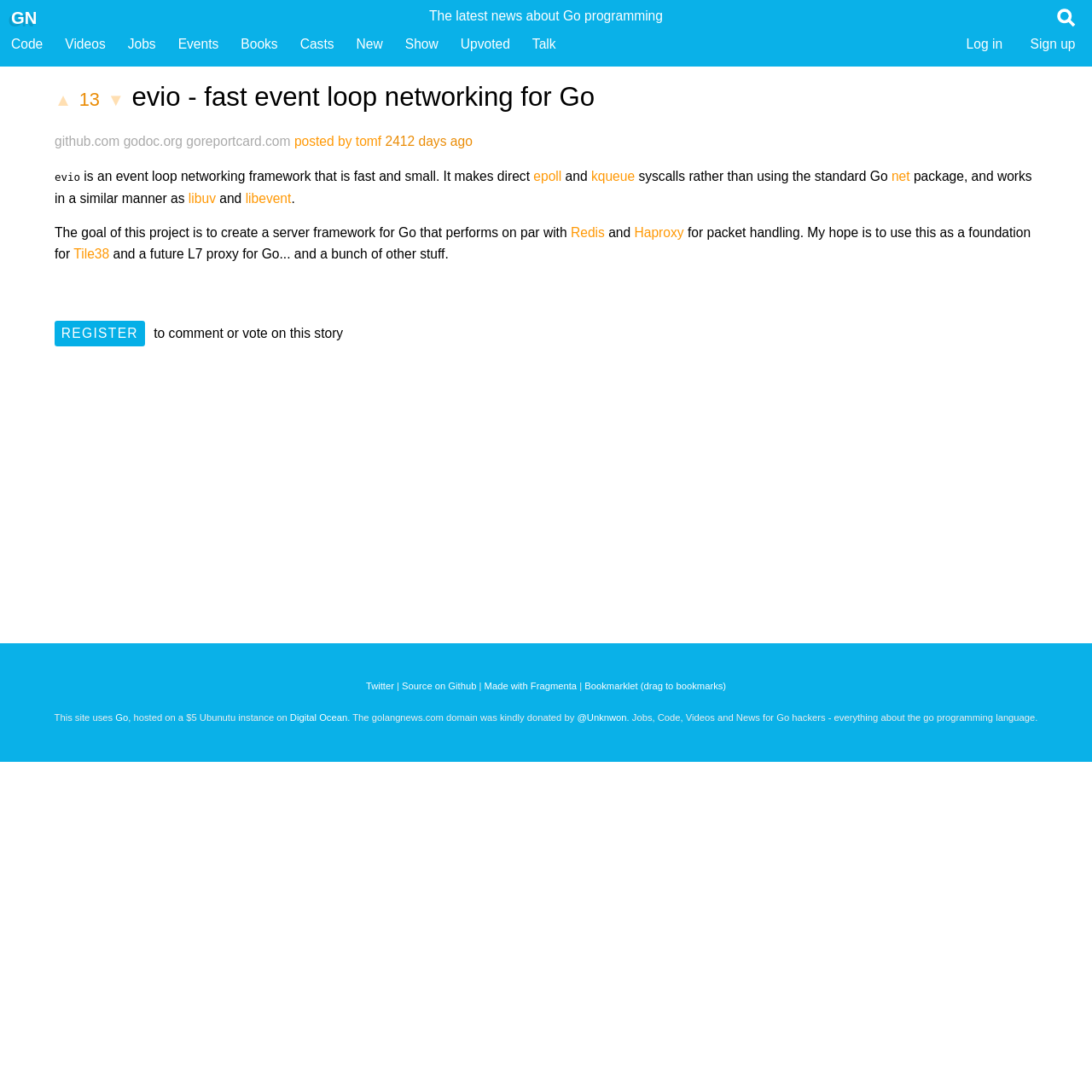Identify the bounding box coordinates of the clickable region required to complete the instruction: "Visit the evio project on GitHub". The coordinates should be given as four float numbers within the range of 0 and 1, i.e., [left, top, right, bottom].

[0.05, 0.123, 0.11, 0.136]